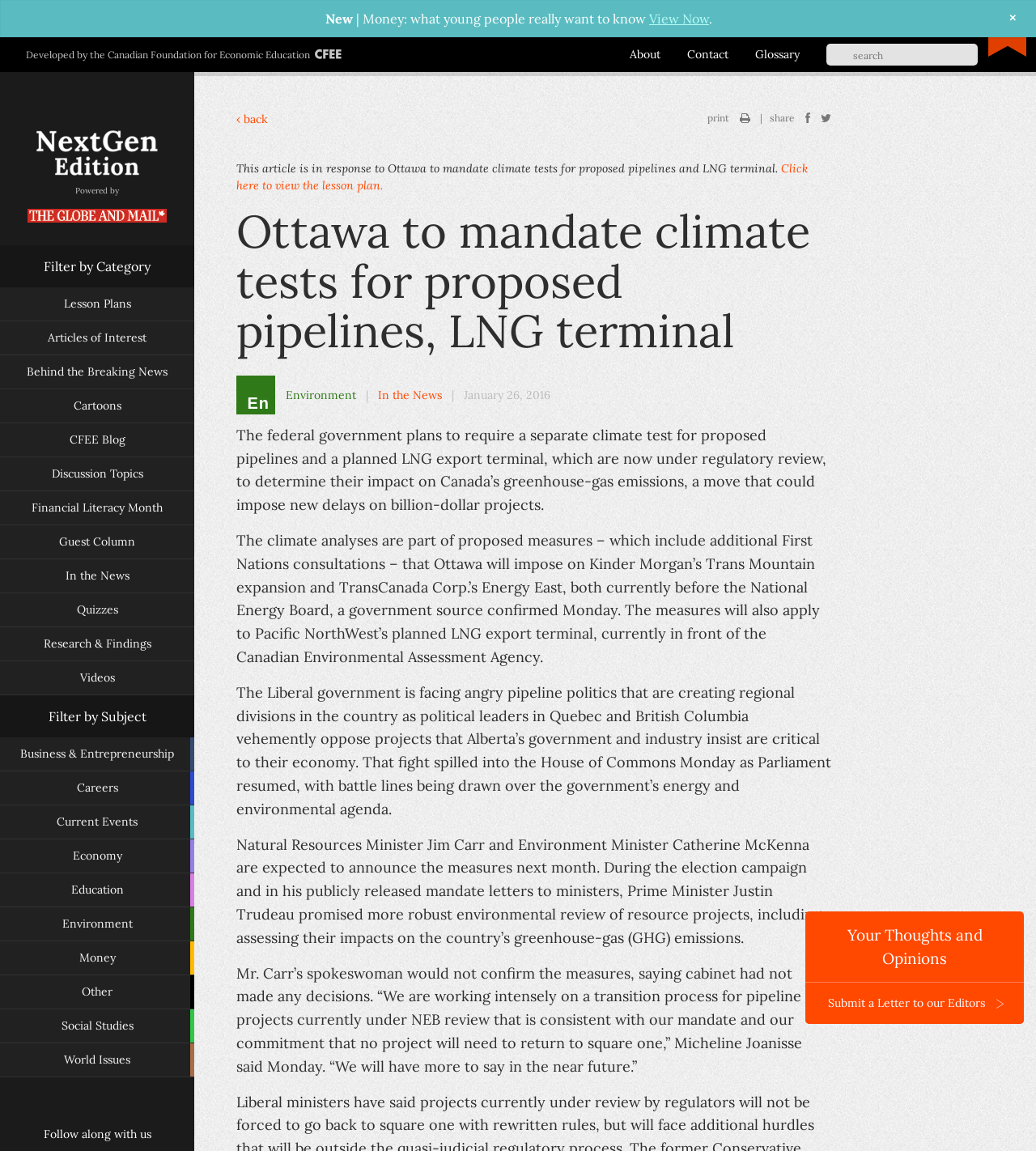What is the purpose of the additional First Nations consultations?
Using the image, give a concise answer in the form of a single word or short phrase.

part of proposed measures